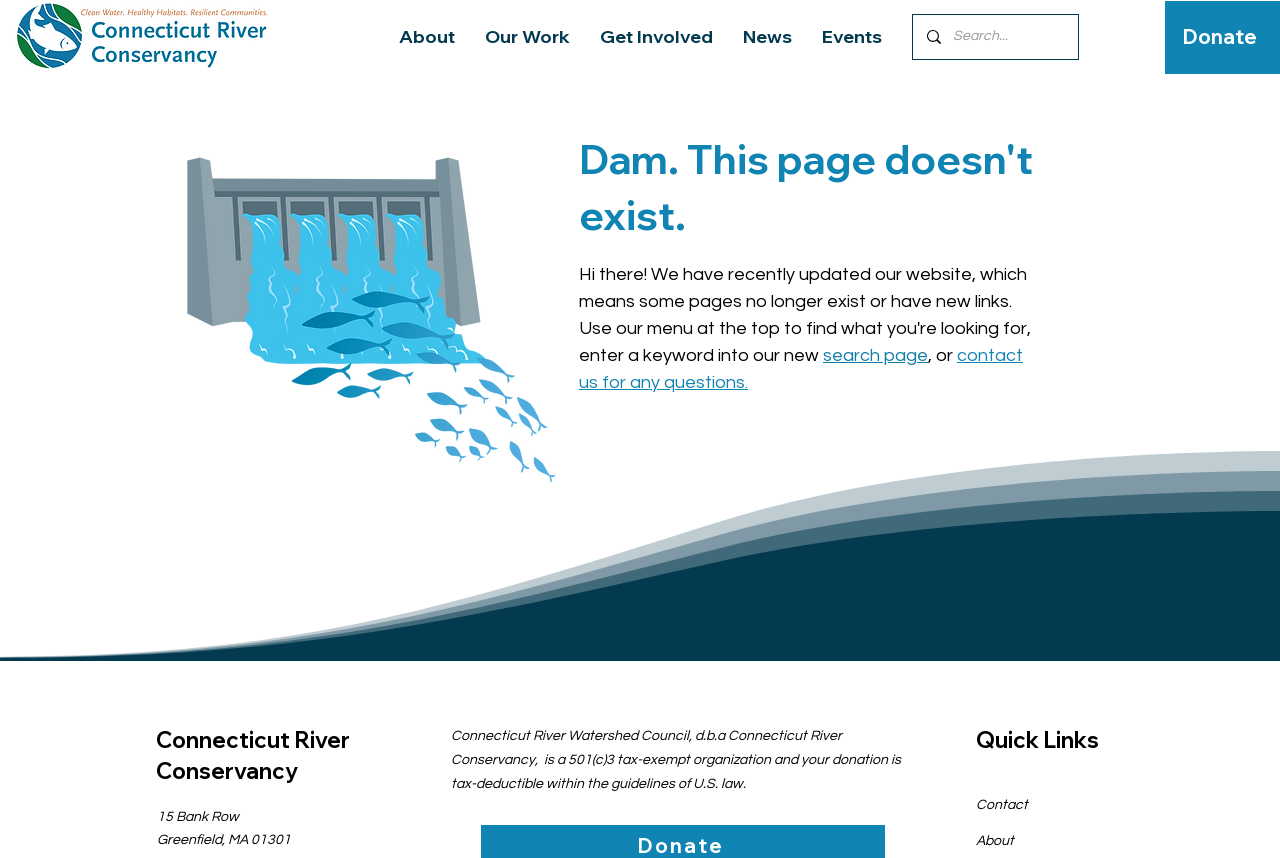Please identify the primary heading on the webpage and return its text.

Dam. This page doesn't exist.